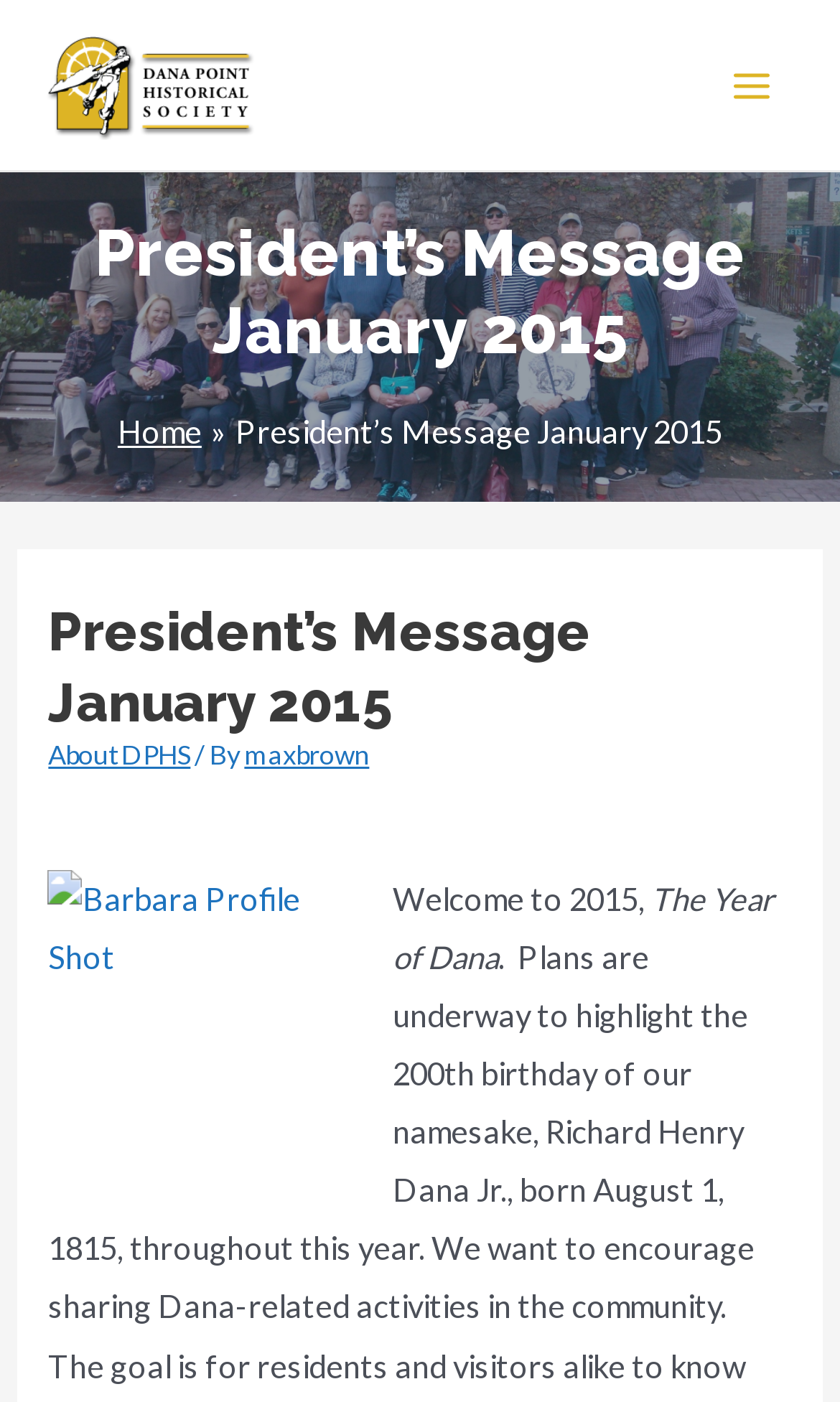What is the theme of 2015?
Analyze the image and deliver a detailed answer to the question.

The theme of 2015 can be inferred from the static text 'The Year of Dana' in the president's message section of the webpage.